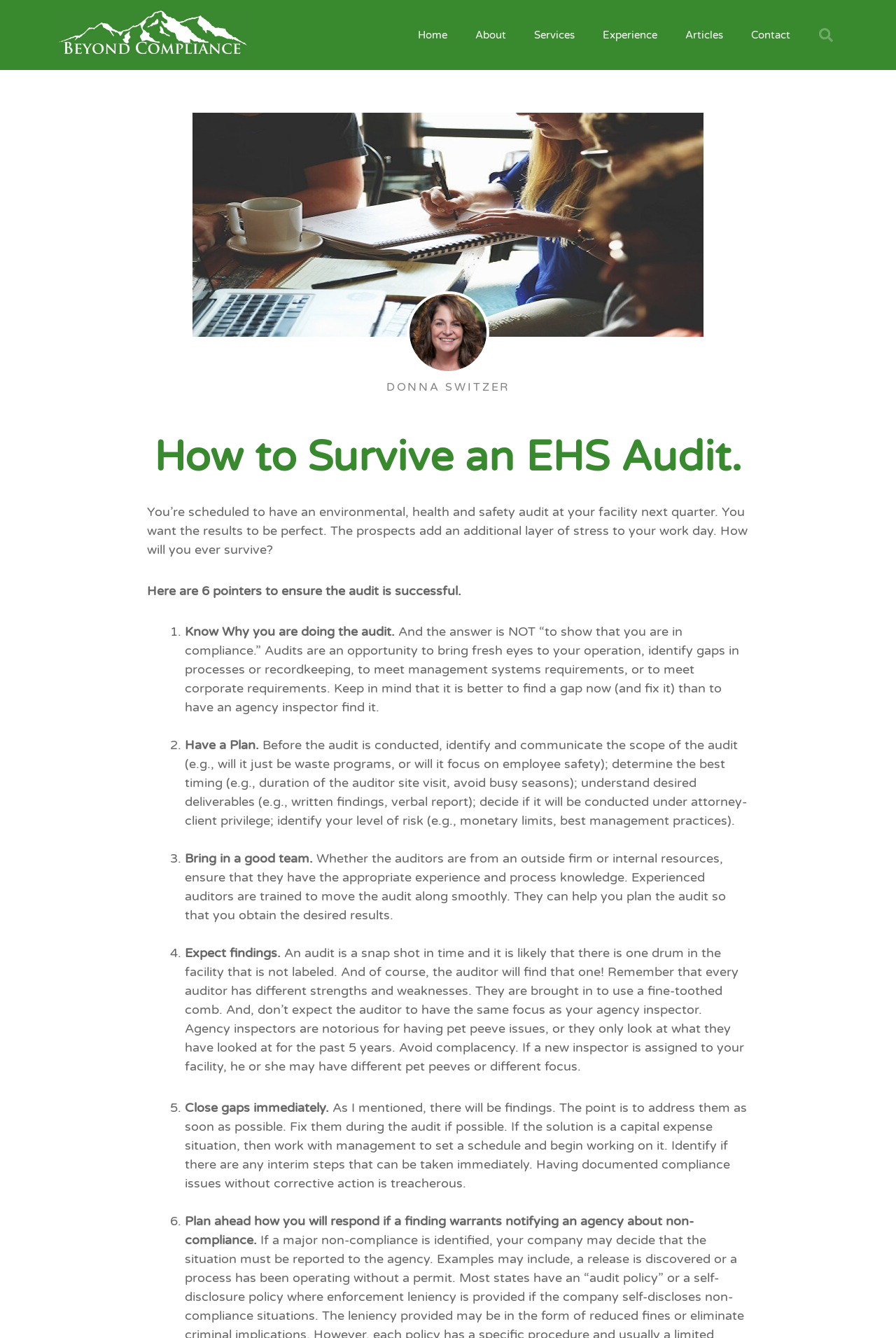Carefully observe the image and respond to the question with a detailed answer:
What is the purpose of an EHS audit according to the webpage?

I read the static text element that says 'Audits are an opportunity to bring fresh eyes to your operation, identify gaps in processes or recordkeeping, to meet management systems requirements, or to meet corporate requirements.' which explains the purpose of an EHS audit.